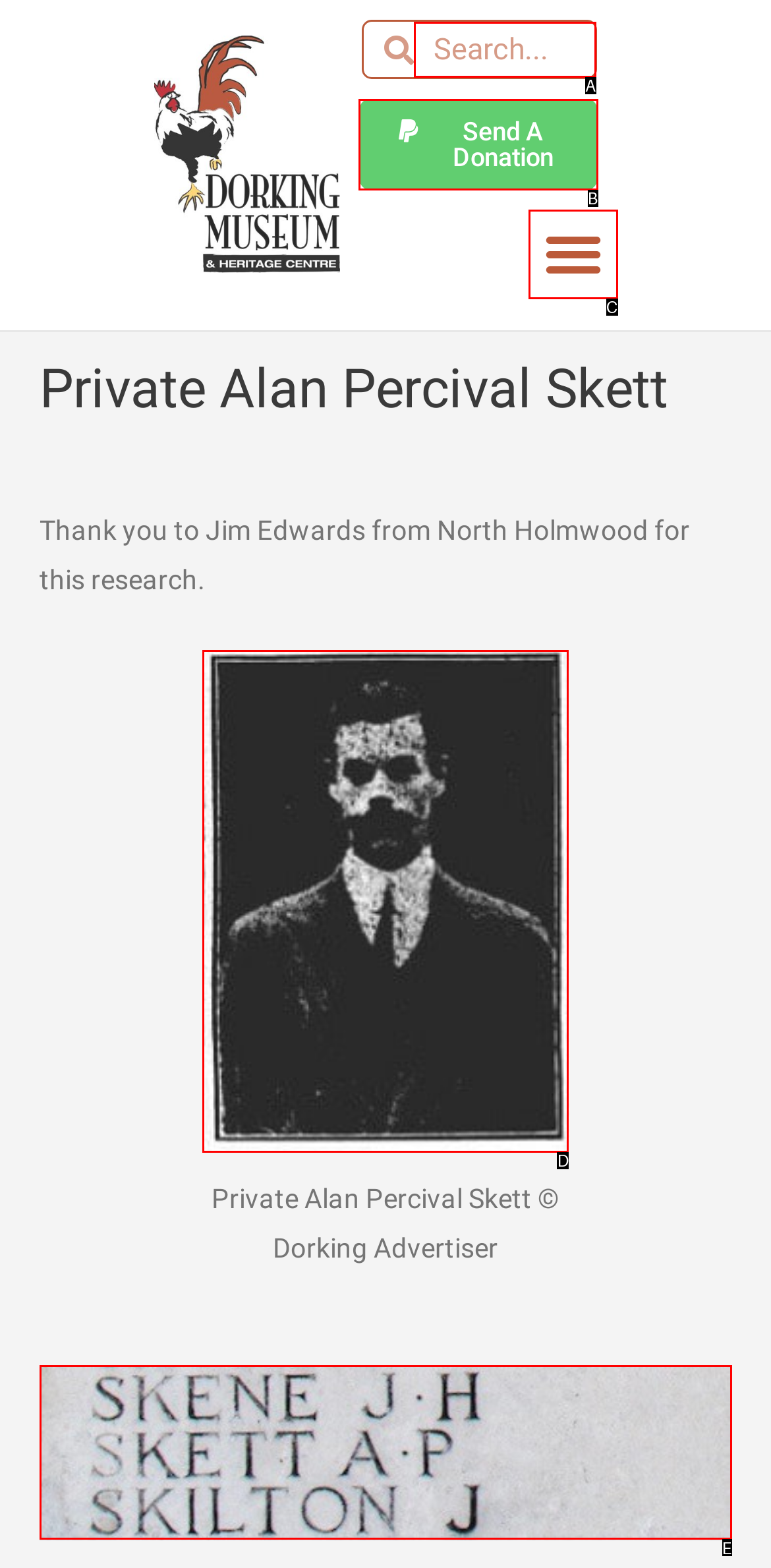Identify which HTML element aligns with the description: 繁
Answer using the letter of the correct choice from the options available.

None